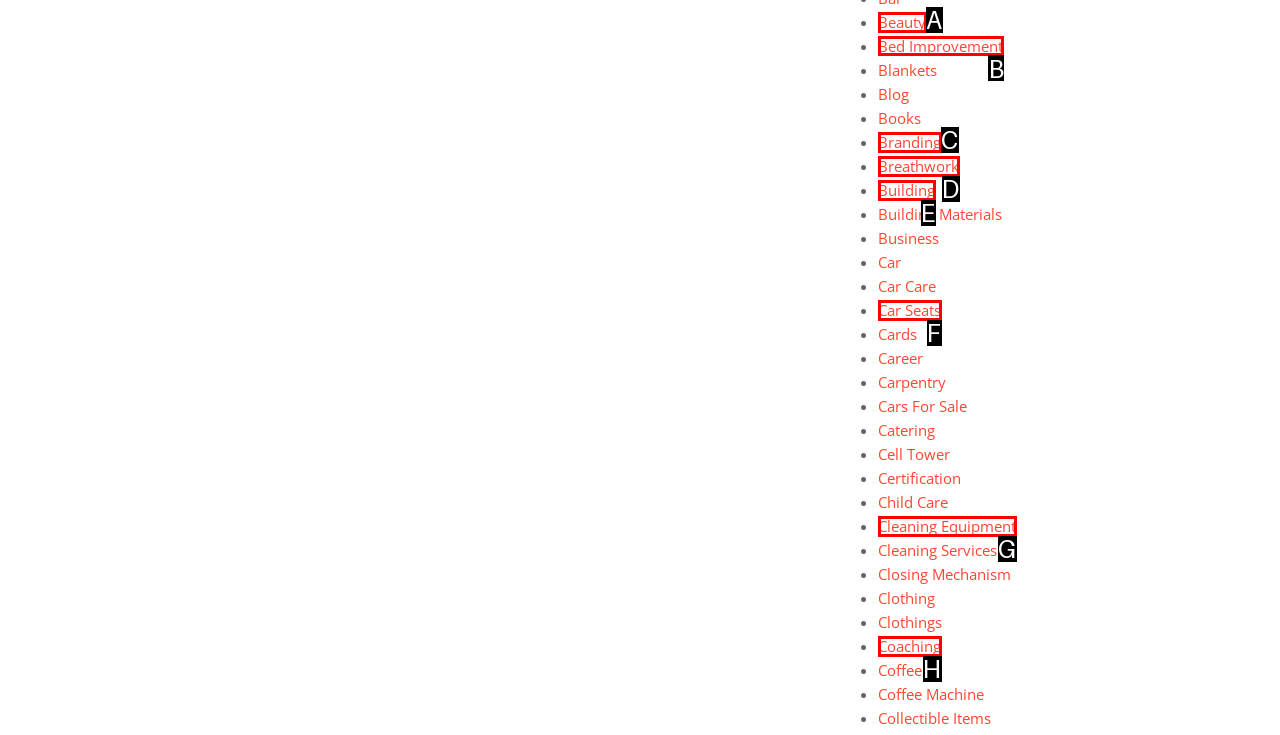Tell me the letter of the UI element to click in order to accomplish the following task: Visit Bed Improvement
Answer with the letter of the chosen option from the given choices directly.

B